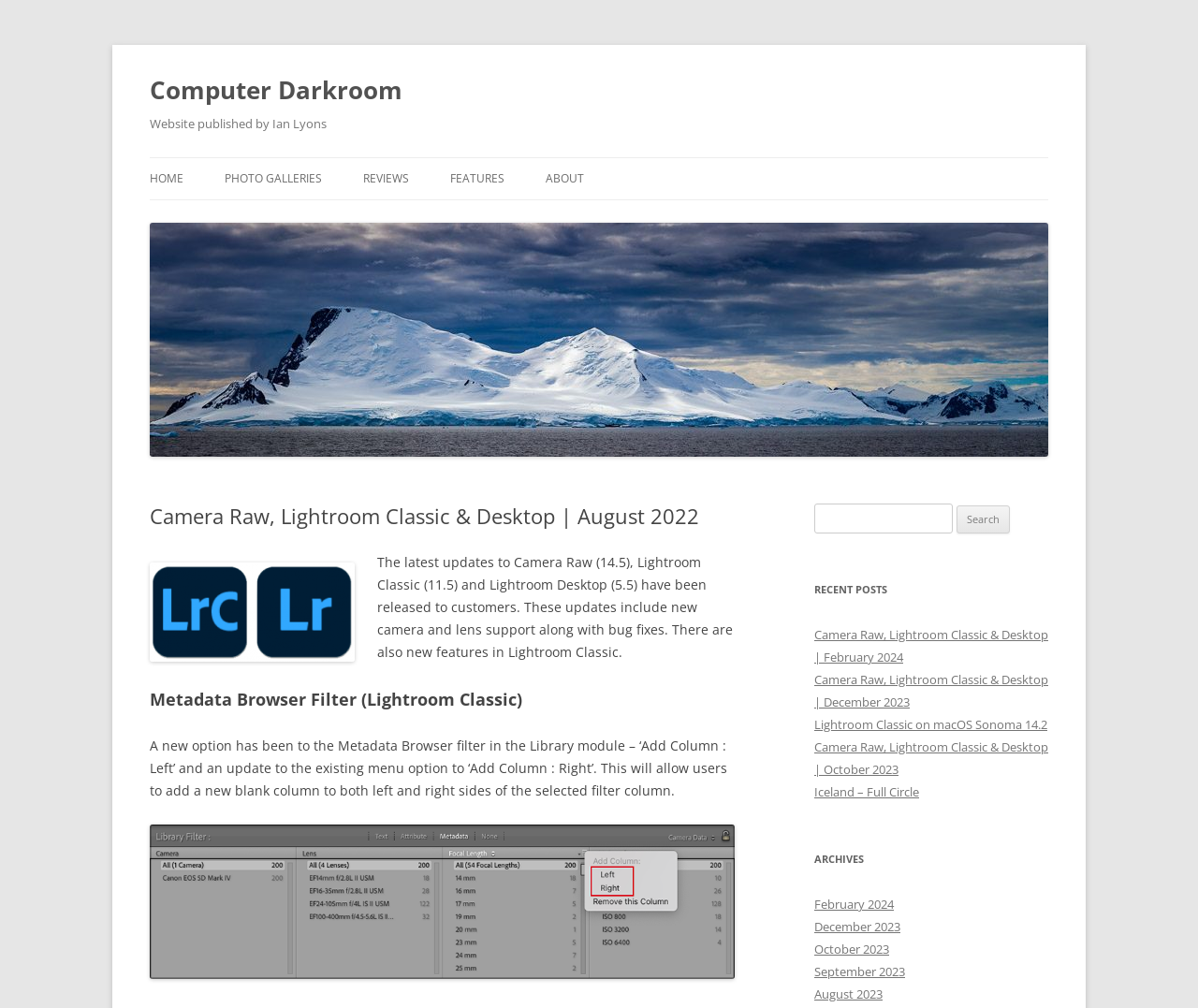Provide your answer in a single word or phrase: 
How many archives are listed?

5